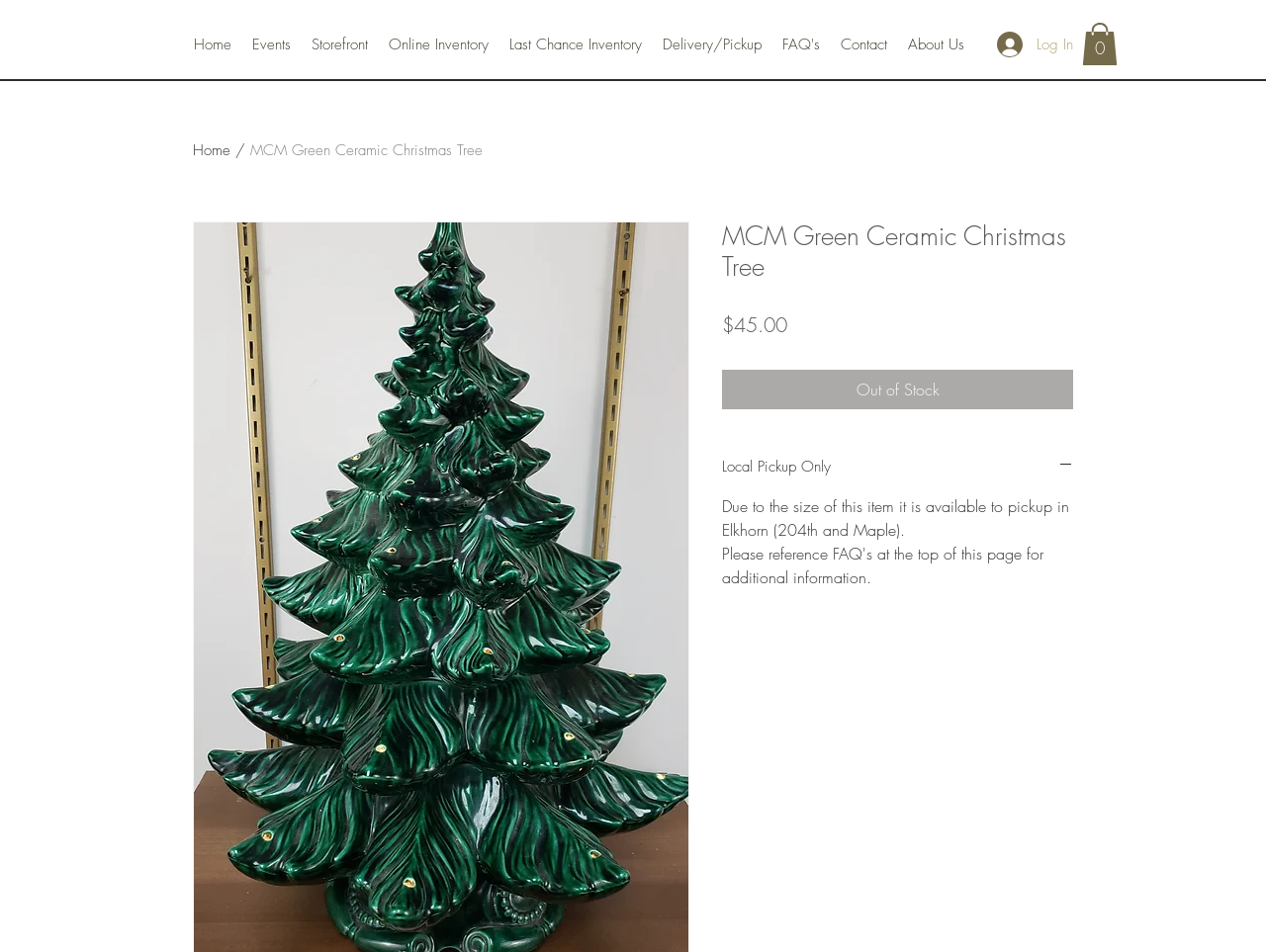What is the condition of the Christmas tree?
Please provide a comprehensive and detailed answer to the question.

I inferred the condition of the Christmas tree by understanding the context of the webpage, which is selling a vintage mid century modern ceramic Christmas tree, and the description mentions that the tree shows some lite wear but is in overall good condition with no chips or cracks.